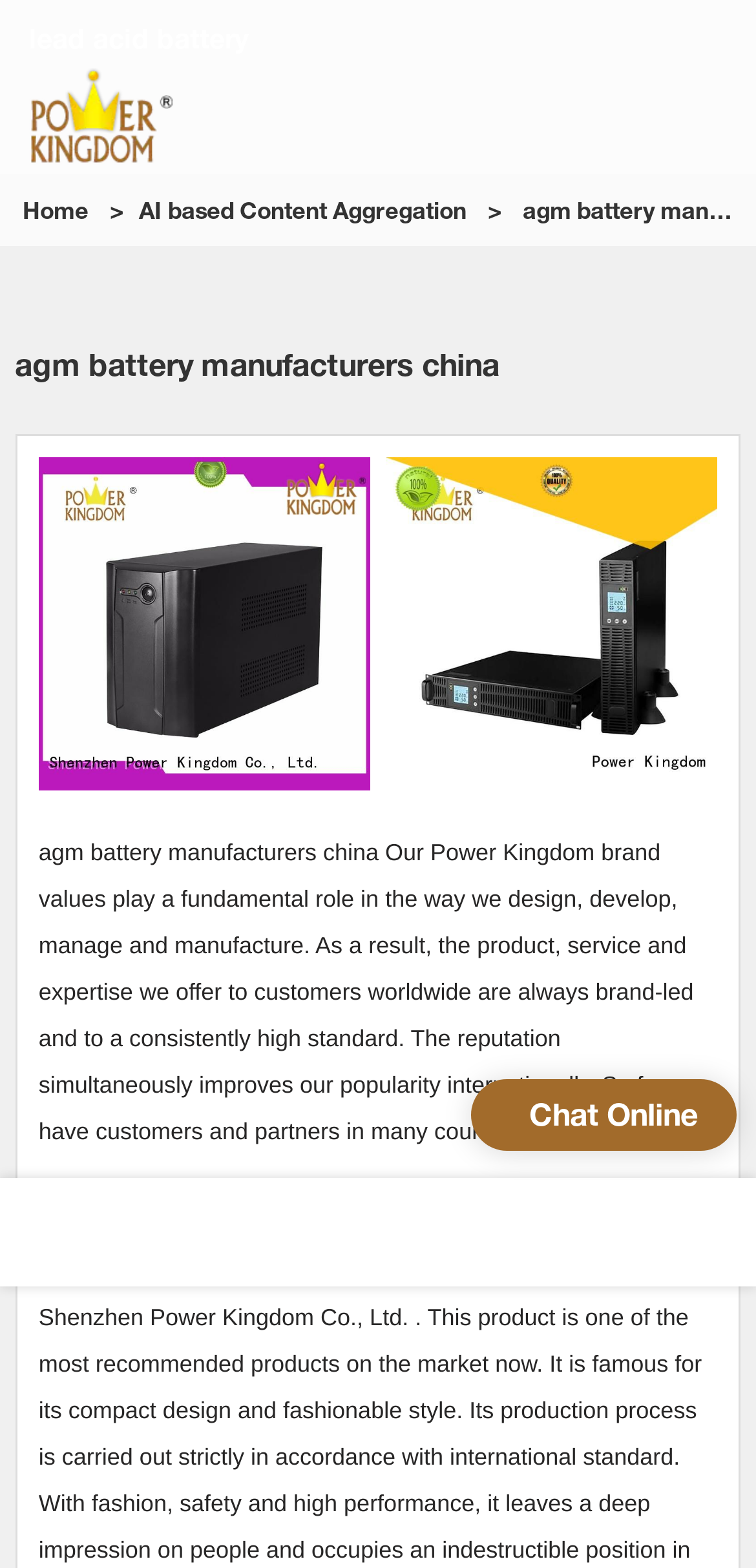How many links are there in the navigation menu?
Answer the question with a thorough and detailed explanation.

There are three links in the navigation menu, which are 'Home', 'AI based Content Aggregation', and two 'agm battery manufacturers china' links.